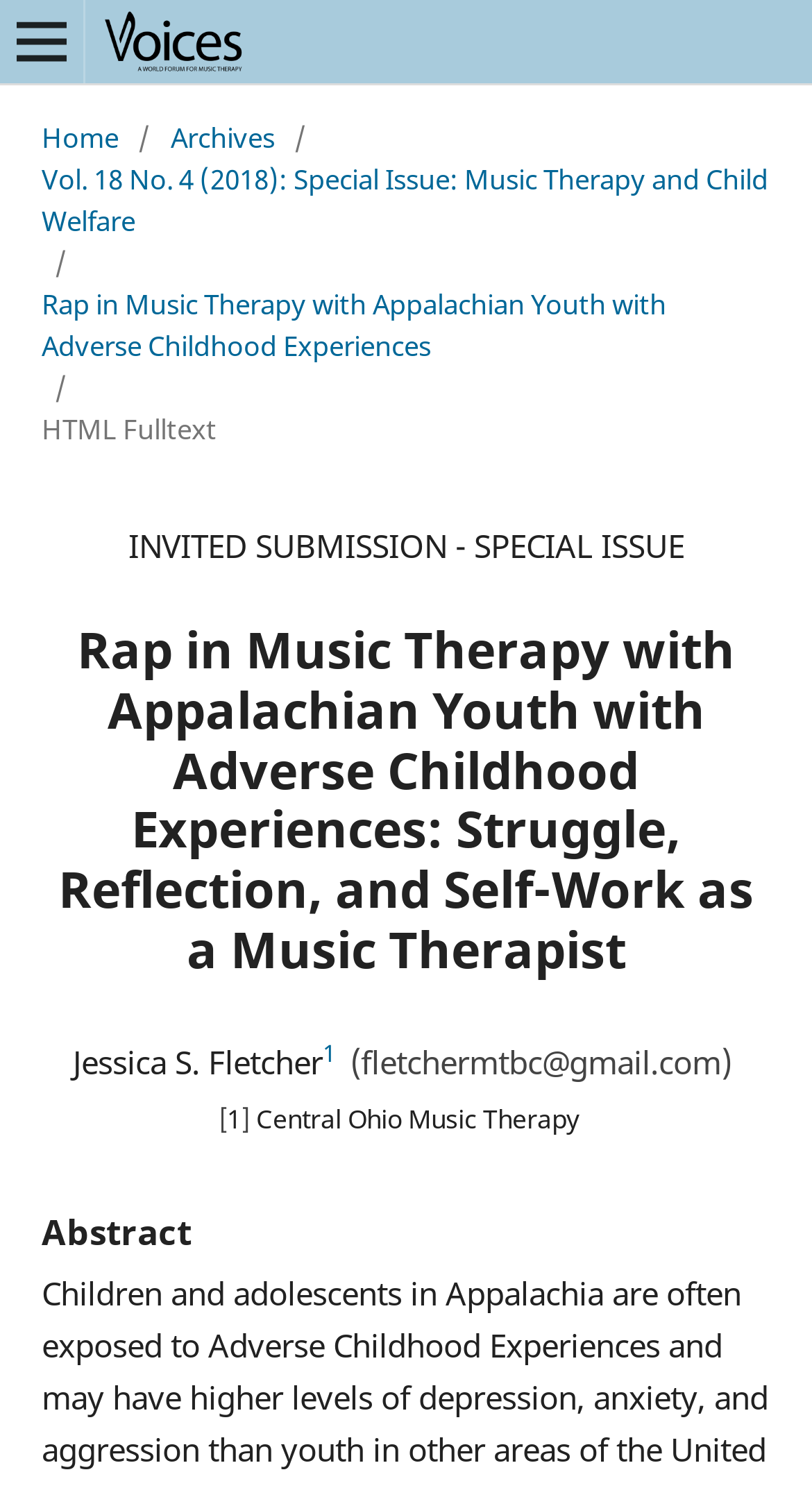Please determine the bounding box coordinates for the UI element described here. Use the format (top-left x, top-left y, bottom-right x, bottom-right y) with values bounded between 0 and 1: Home

[0.051, 0.078, 0.146, 0.106]